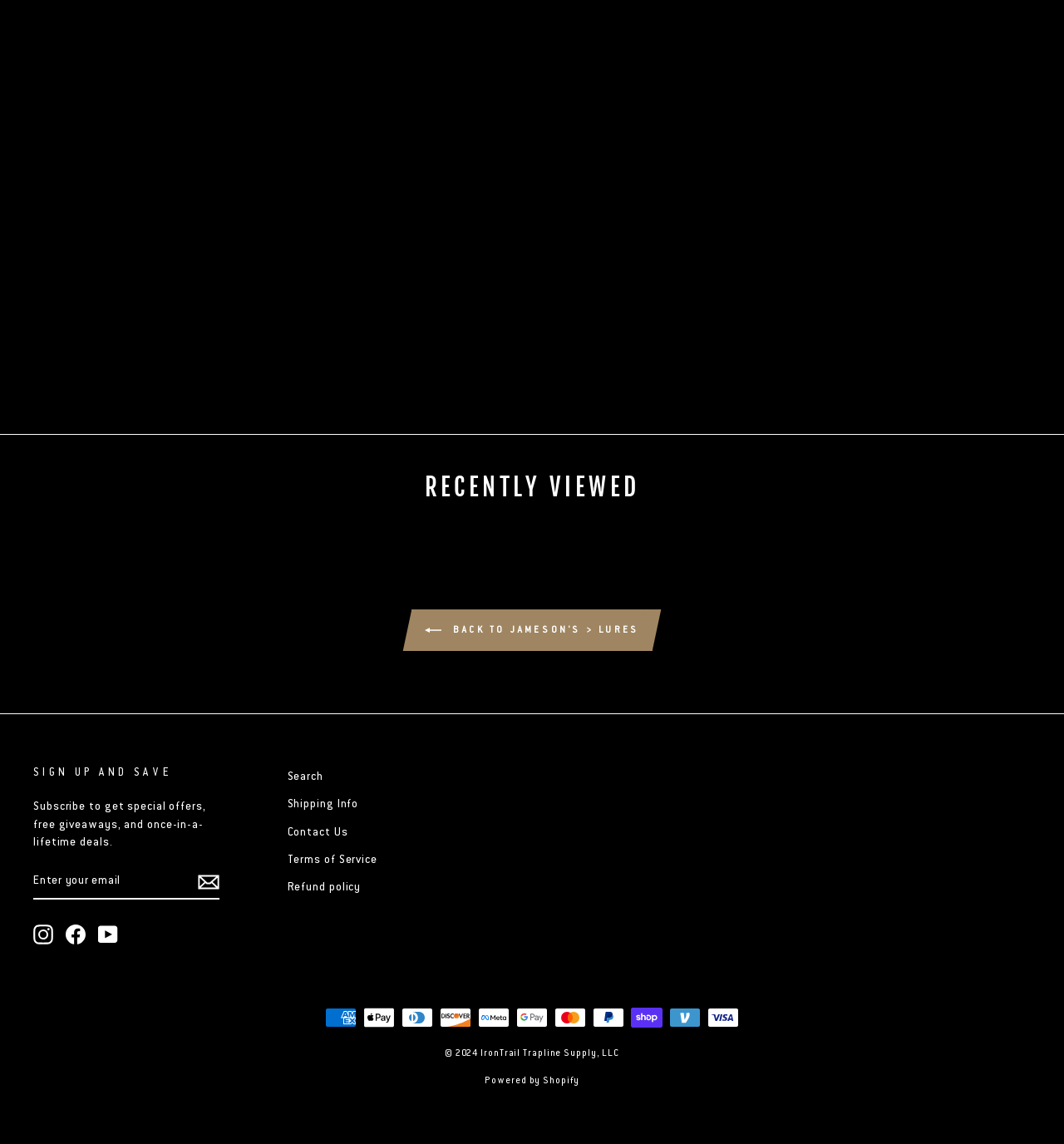Provide the bounding box coordinates for the specified HTML element described in this description: "name="contact[email]" placeholder="Enter your email"". The coordinates should be four float numbers ranging from 0 to 1, in the format [left, top, right, bottom].

[0.031, 0.755, 0.206, 0.786]